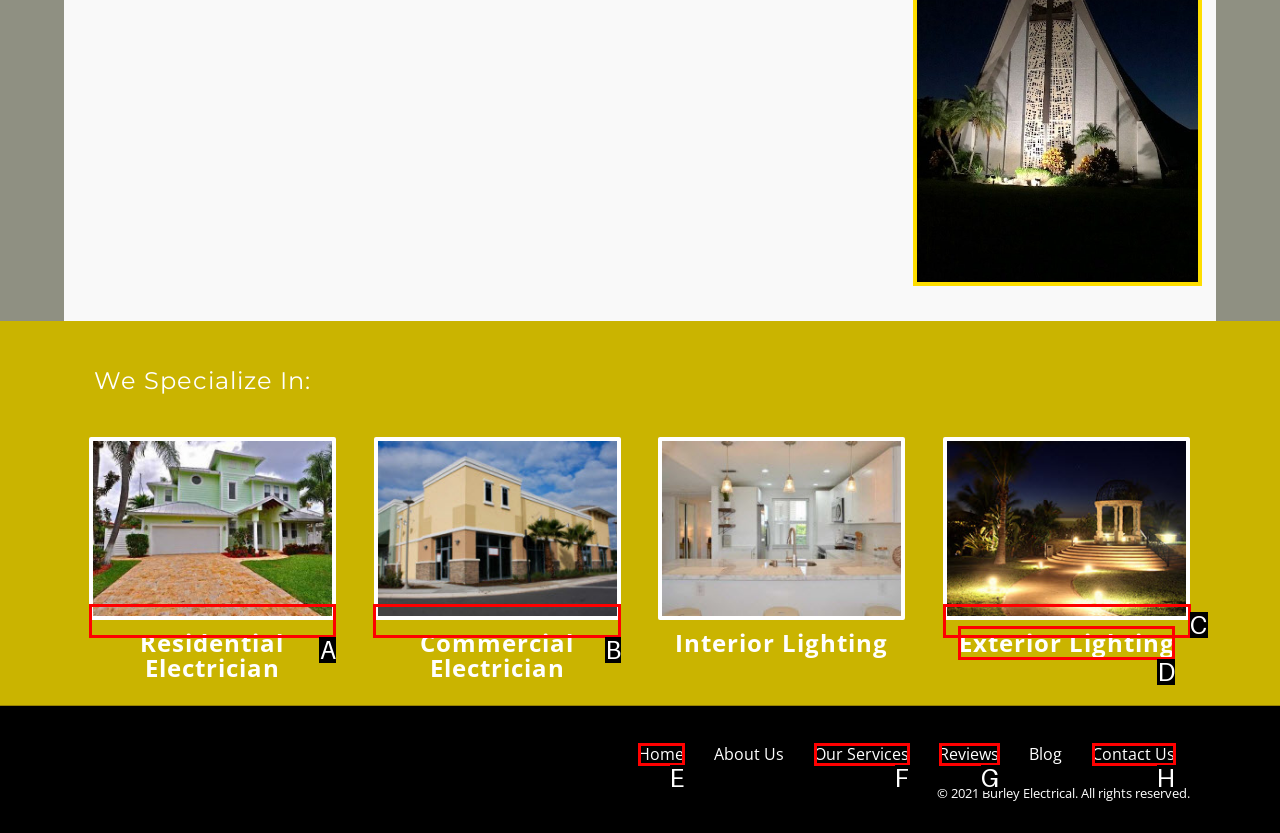Select the appropriate option that fits: parent_node: Commercial Electrician
Reply with the letter of the correct choice.

B